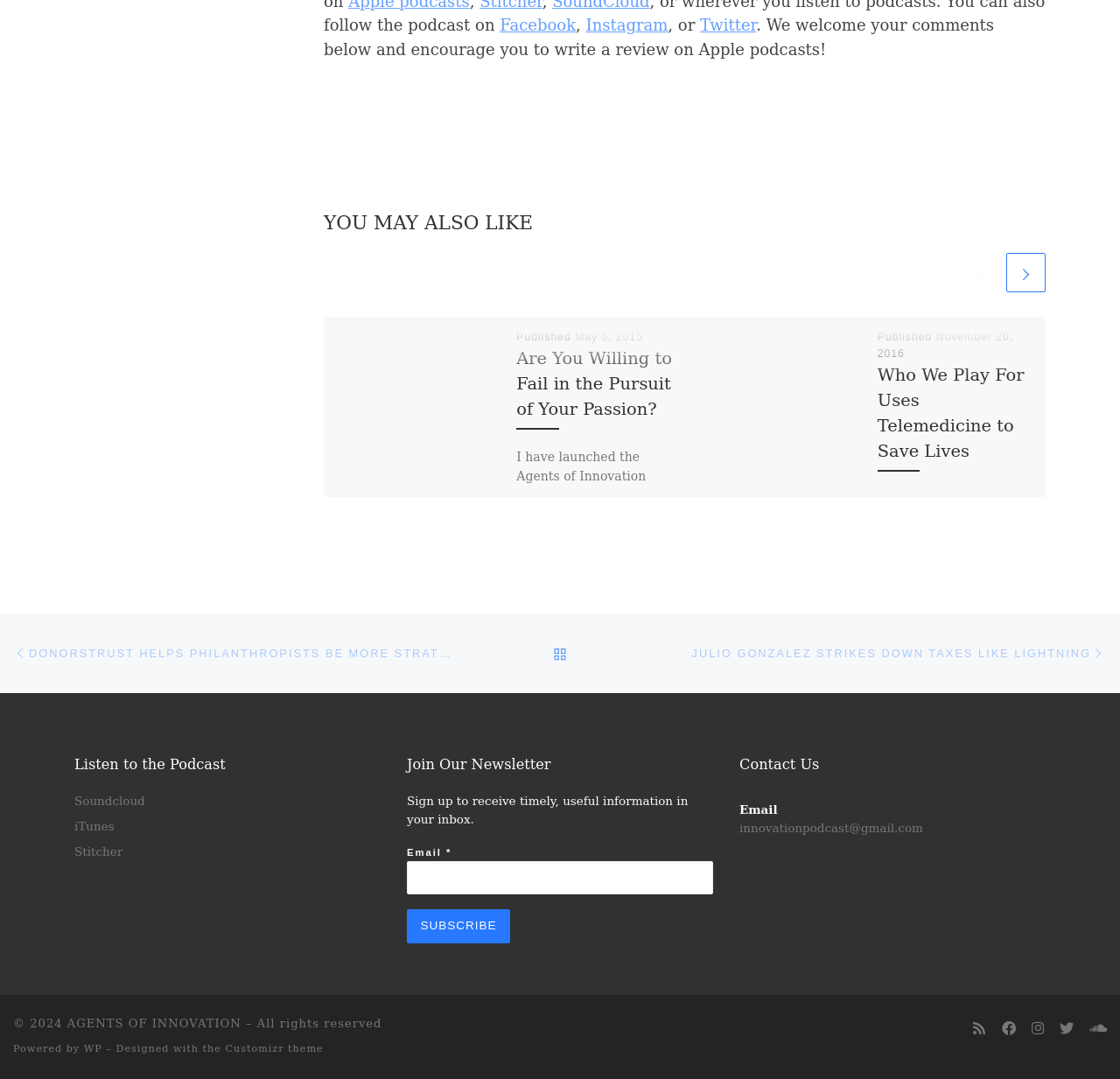Give a concise answer using one word or a phrase to the following question:
How many articles are displayed on the page?

2